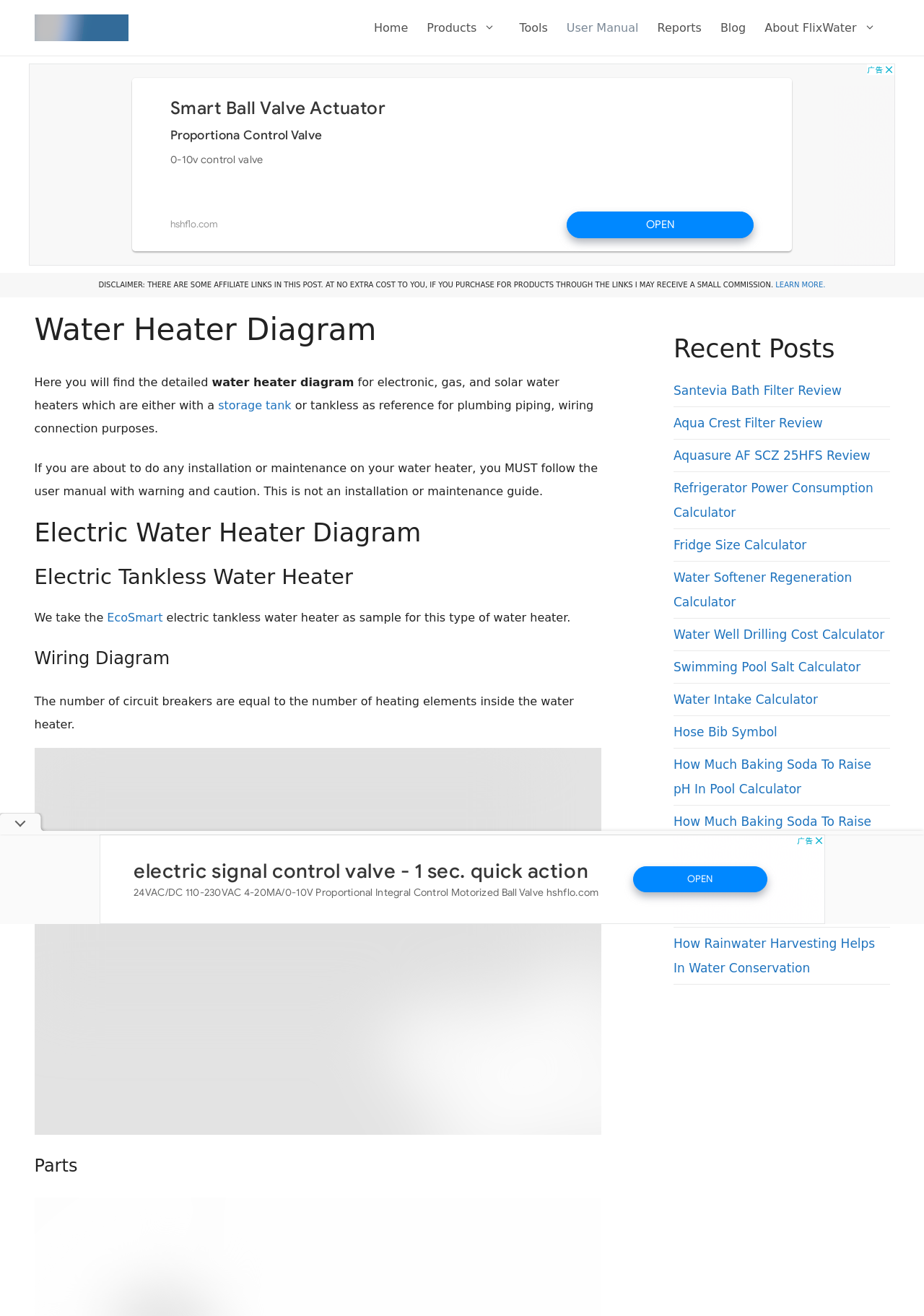How many types of water heater diagrams are provided?
Based on the image content, provide your answer in one word or a short phrase.

At least 3